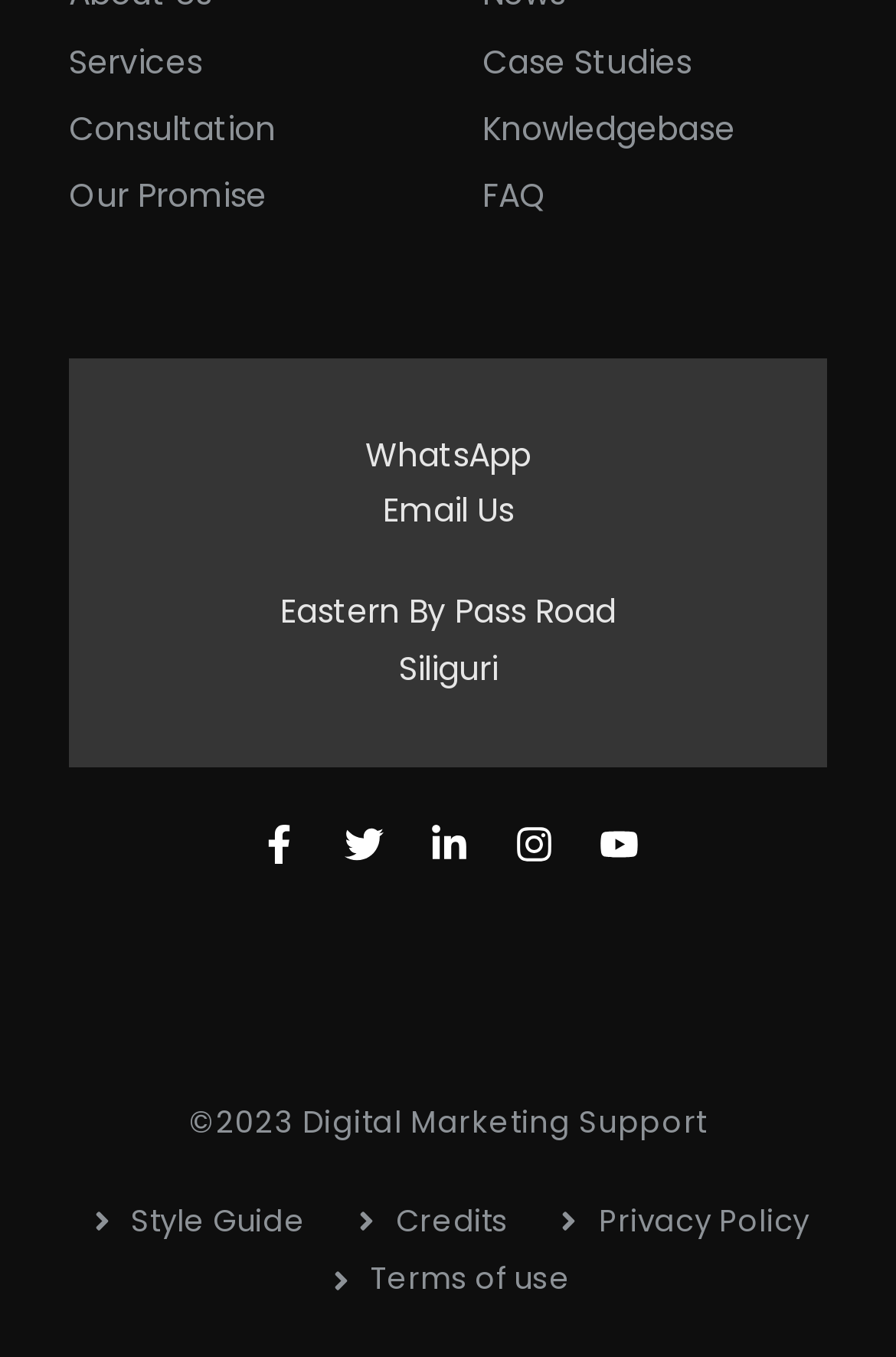Identify the bounding box for the given UI element using the description provided. Coordinates should be in the format (top-left x, top-left y, bottom-right x, bottom-right y) and must be between 0 and 1. Here is the description: Terms of use

[0.363, 0.927, 0.637, 0.96]